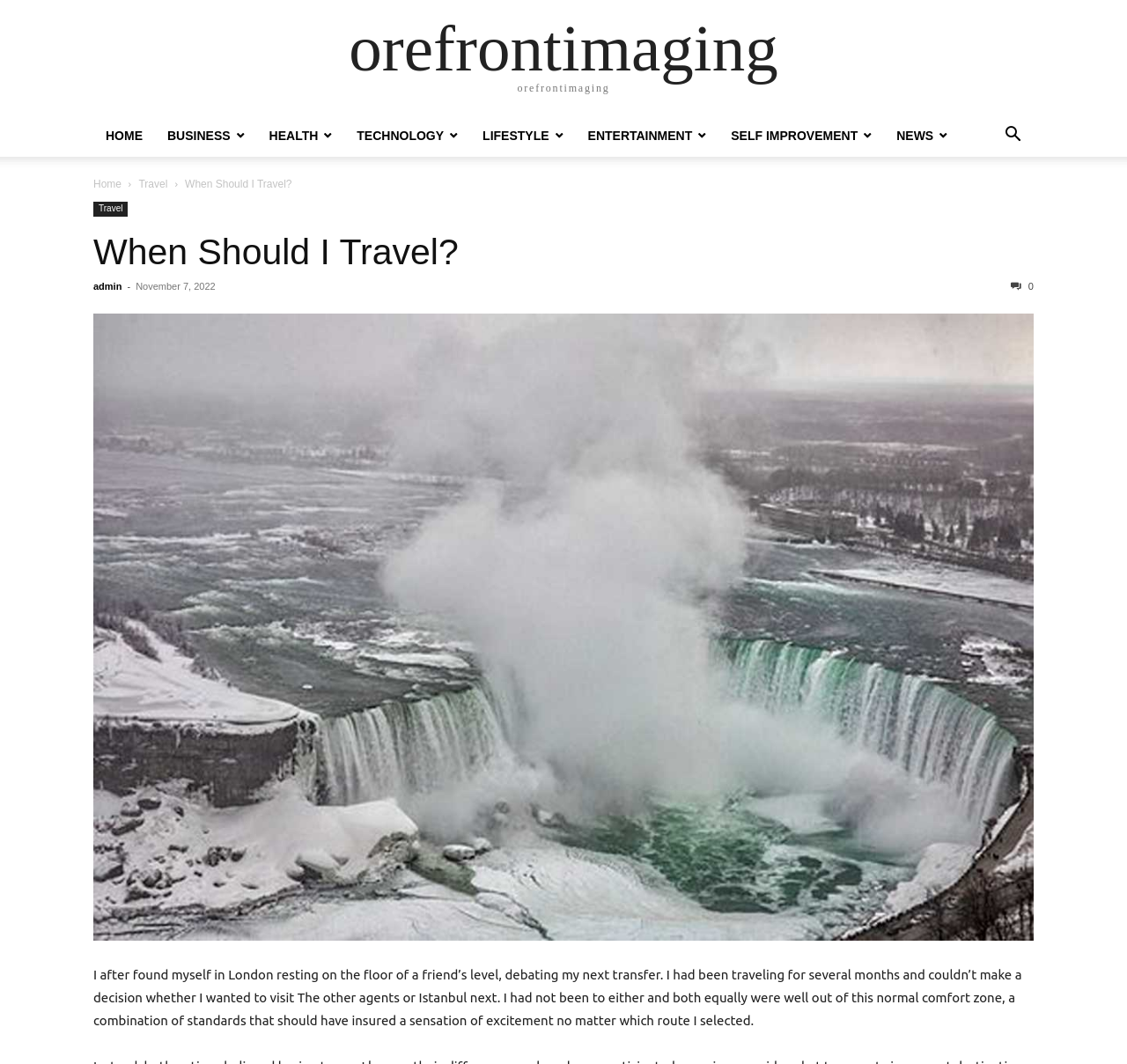Using the information from the screenshot, answer the following question thoroughly:
What is the author of the article?

The author of the article is mentioned at the top right corner of the webpage, below the main heading, and it is a link with the text 'admin'.